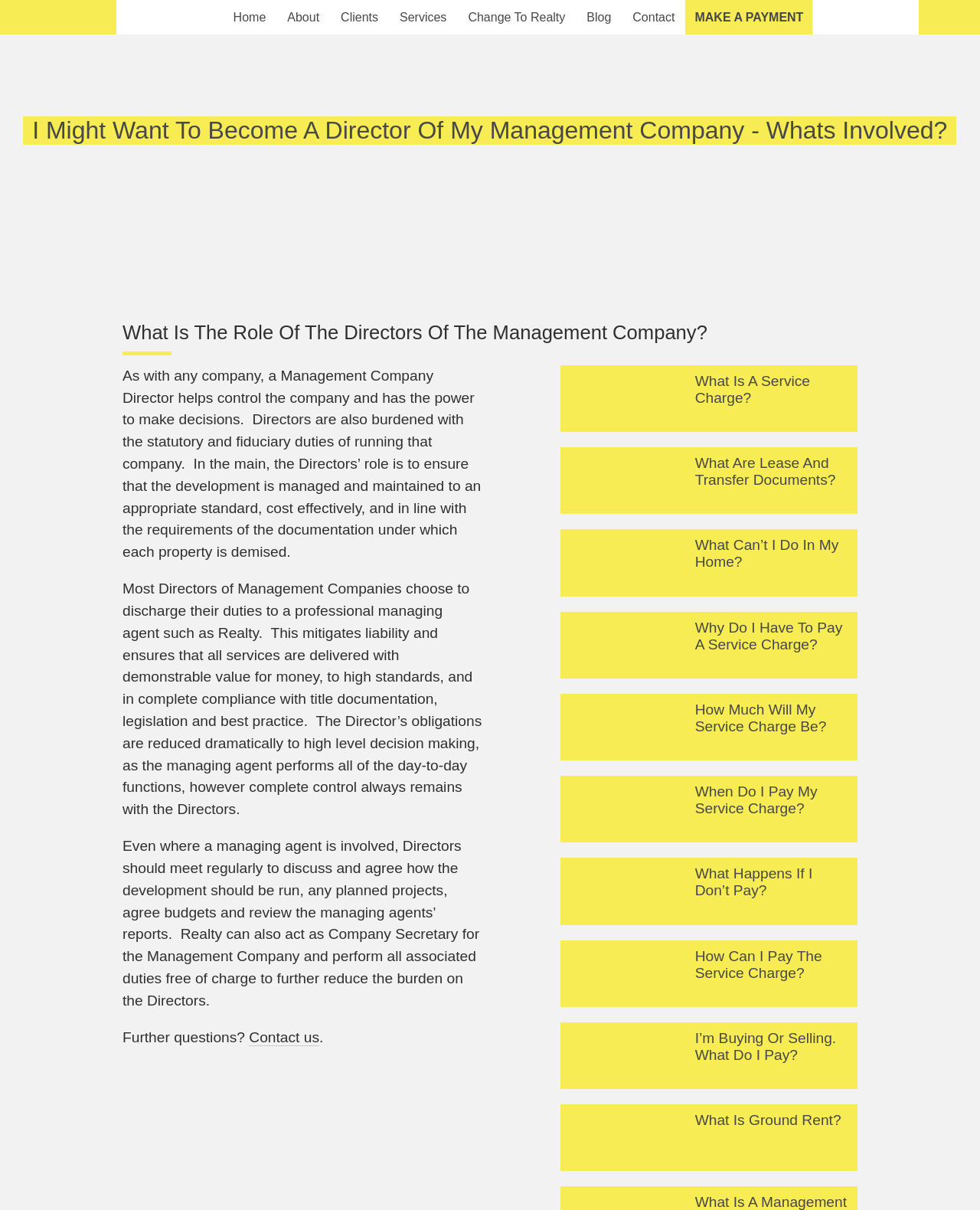Answer the question with a brief word or phrase:
How often should Directors meet to discuss the development?

Regularly